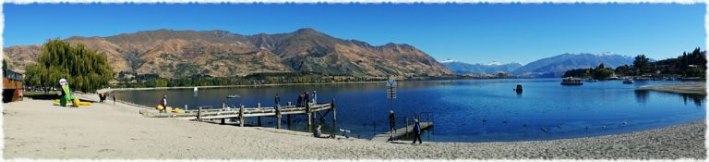What type of beach is shown in the image?
Using the image, provide a concise answer in one word or a short phrase.

Sandy